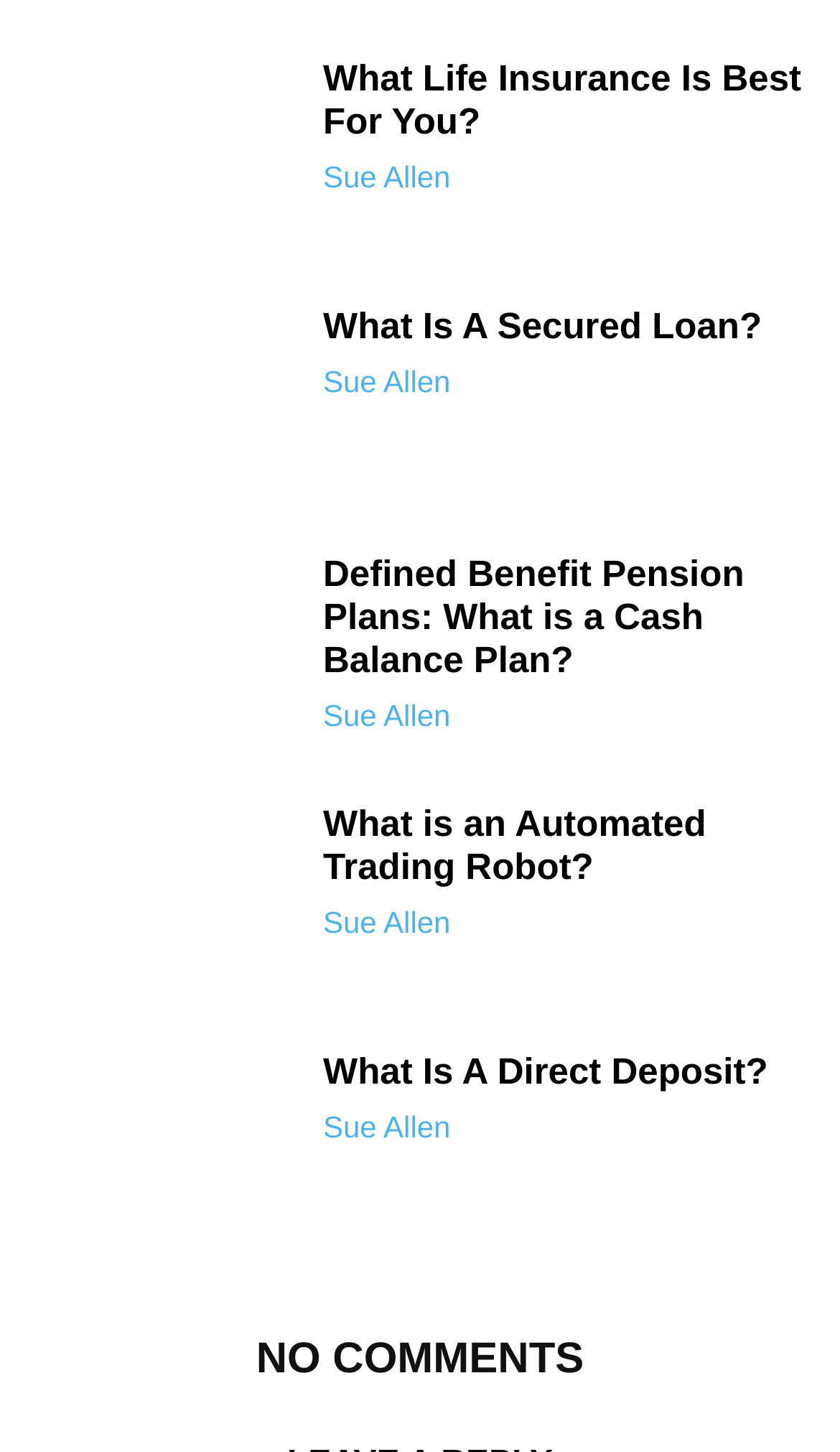How many articles are there on the webpage?
Provide a detailed and extensive answer to the question.

By analyzing the webpage, I can see that there are five articles mentioned, each with a heading and a link, and they are about different topics such as life insurance, secured loan, cash balance plan, automated trading robot, and direct deposit.